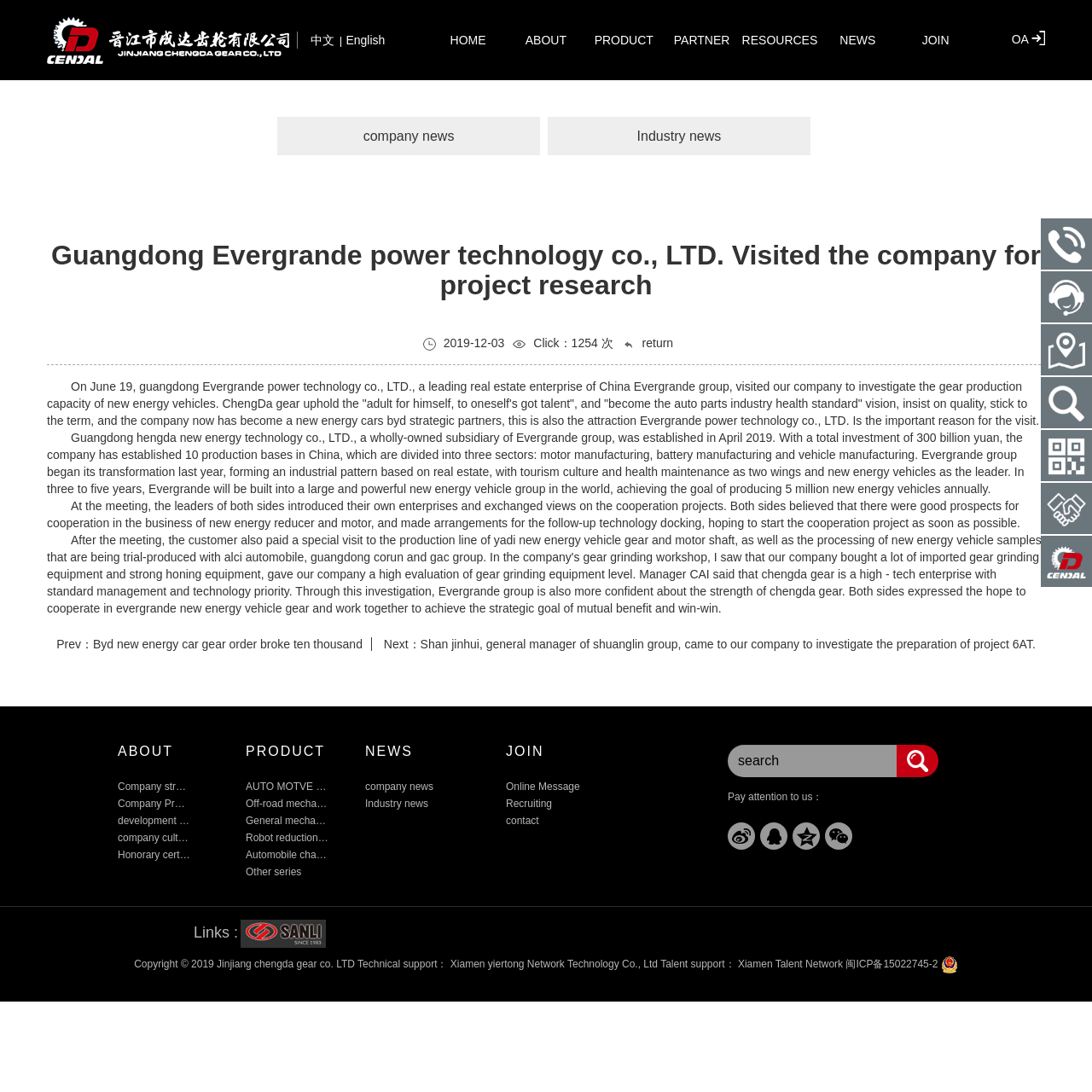Locate the bounding box coordinates of the clickable part needed for the task: "View company profile".

[0.108, 0.728, 0.174, 0.744]